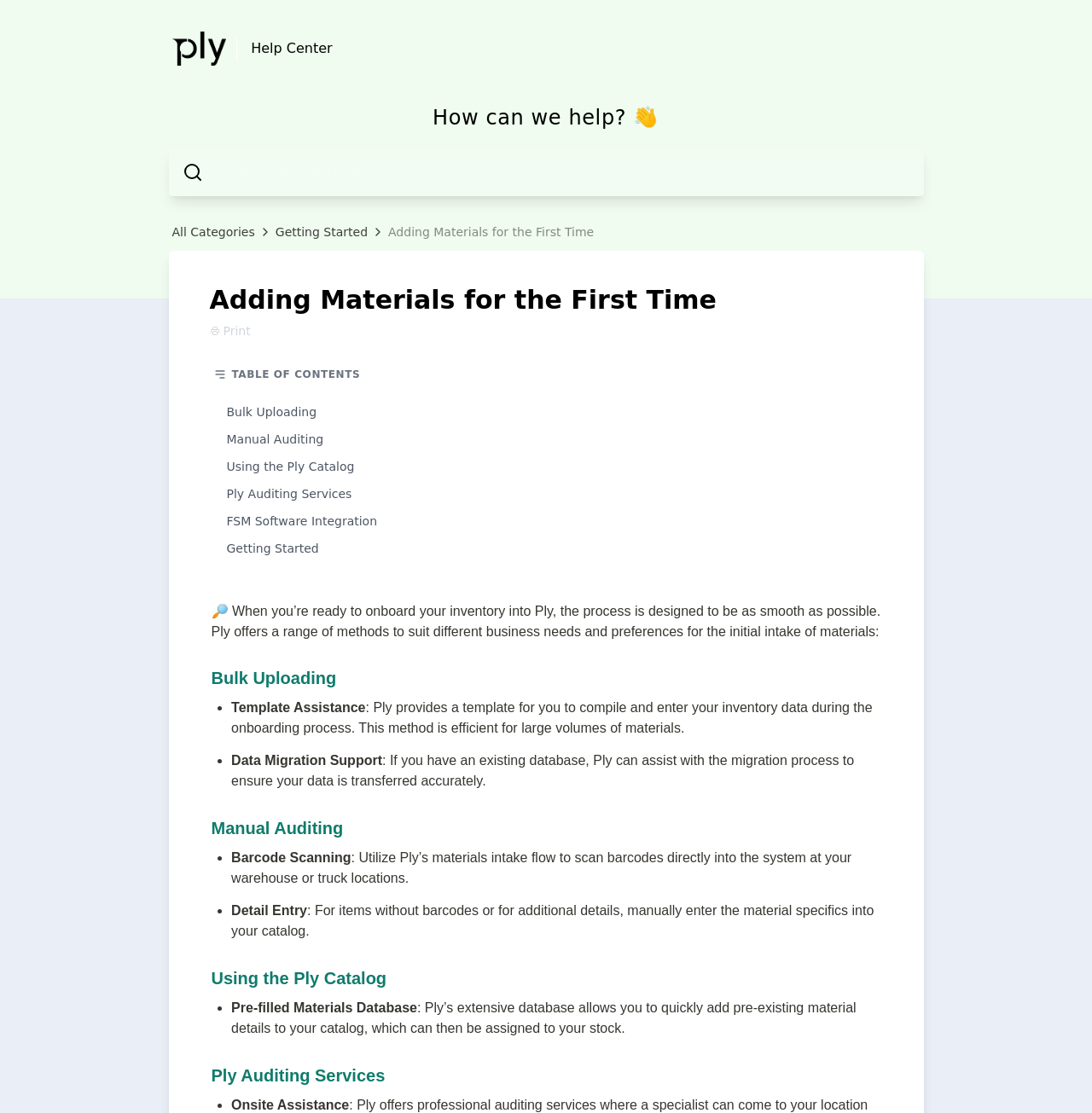What is the alternative to barcode scanning?
Using the information presented in the image, please offer a detailed response to the question.

According to the webpage, if an item does not have a barcode, users can manually enter the material specifics into their catalog using the 'Detail Entry' method. This is an alternative to barcode scanning, which is also described in the 'Manual Auditing' section.